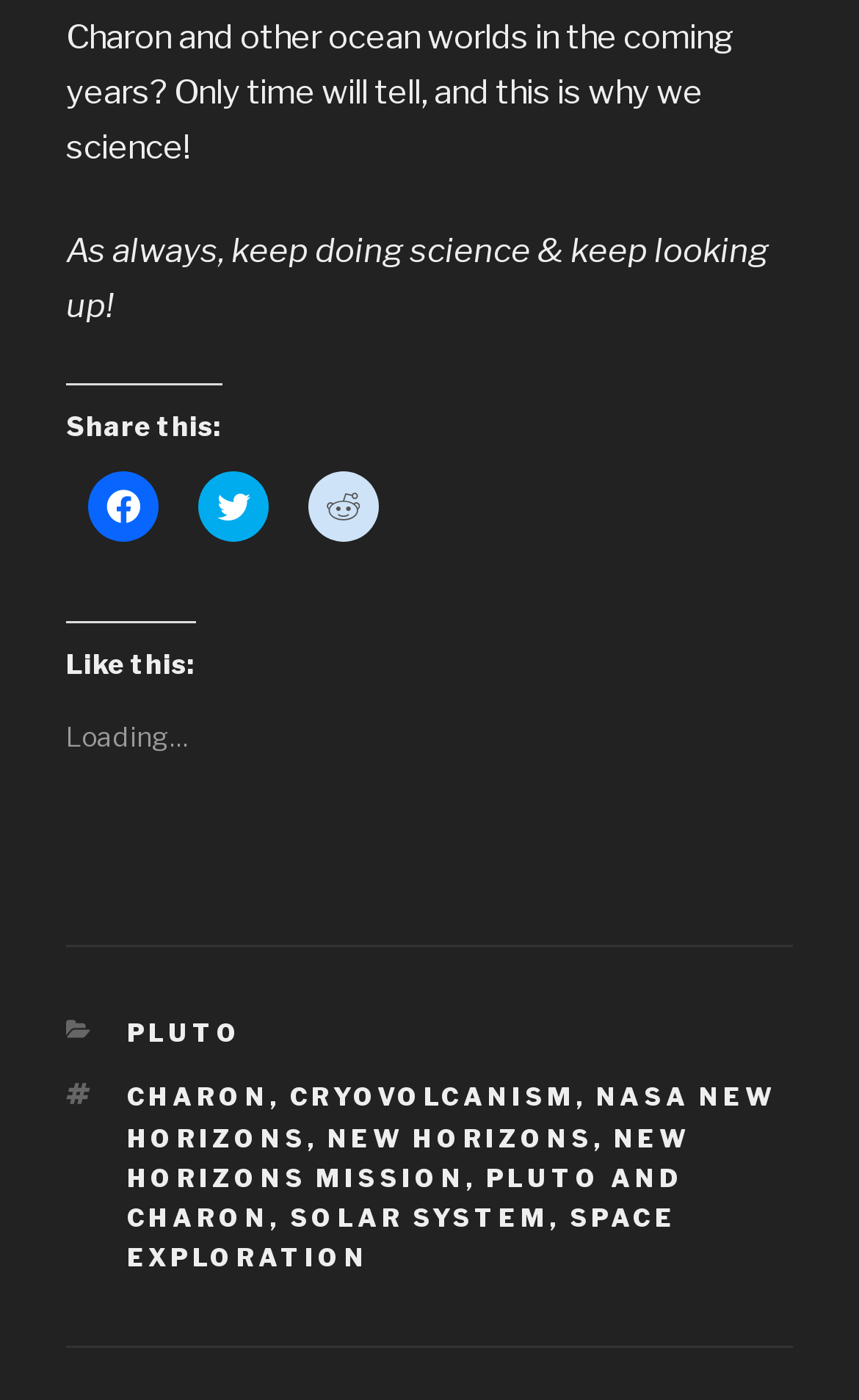Please mark the bounding box coordinates of the area that should be clicked to carry out the instruction: "Click on PLUTO".

[0.147, 0.727, 0.283, 0.749]